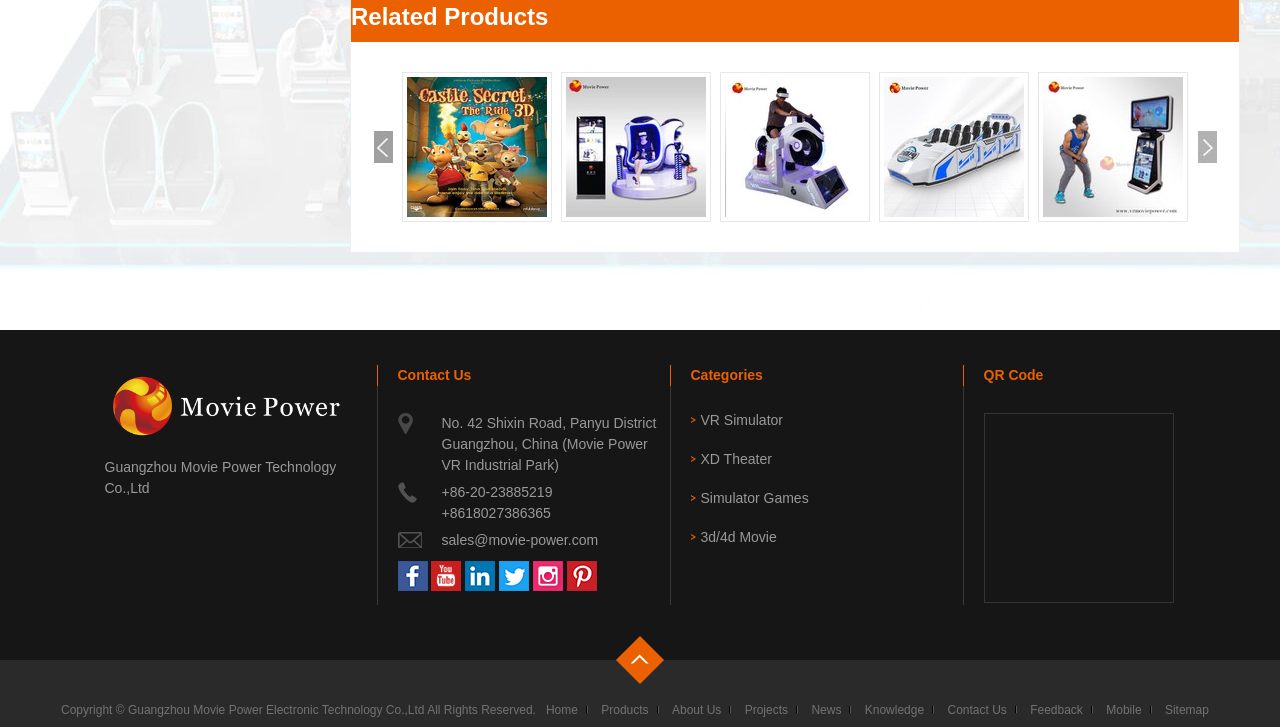What is the purpose of the QR code?
Based on the image, provide a one-word or brief-phrase response.

To scan and access the company's information